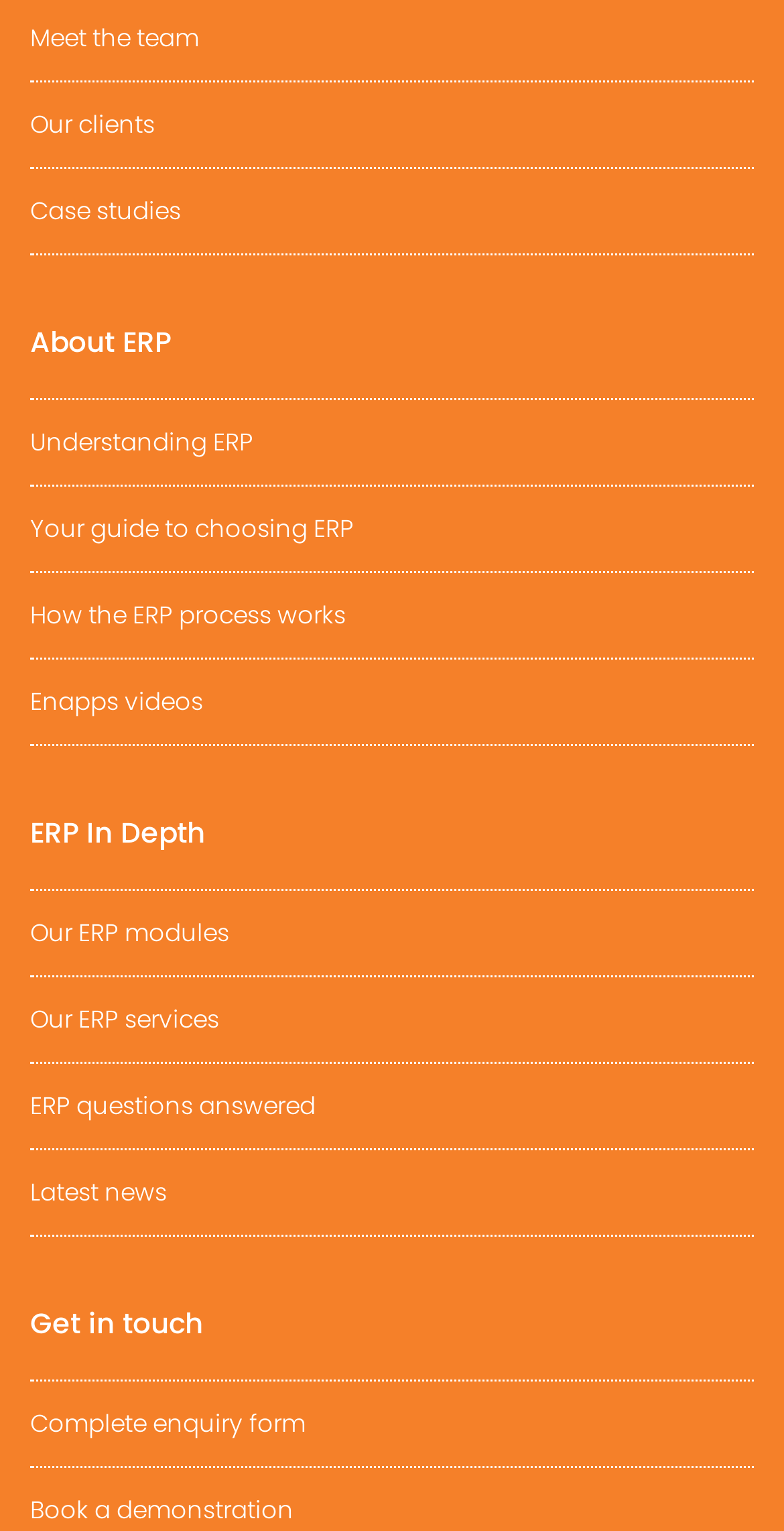How many links are in the 'Get in touch' section?
Please provide a single word or phrase as your answer based on the image.

2